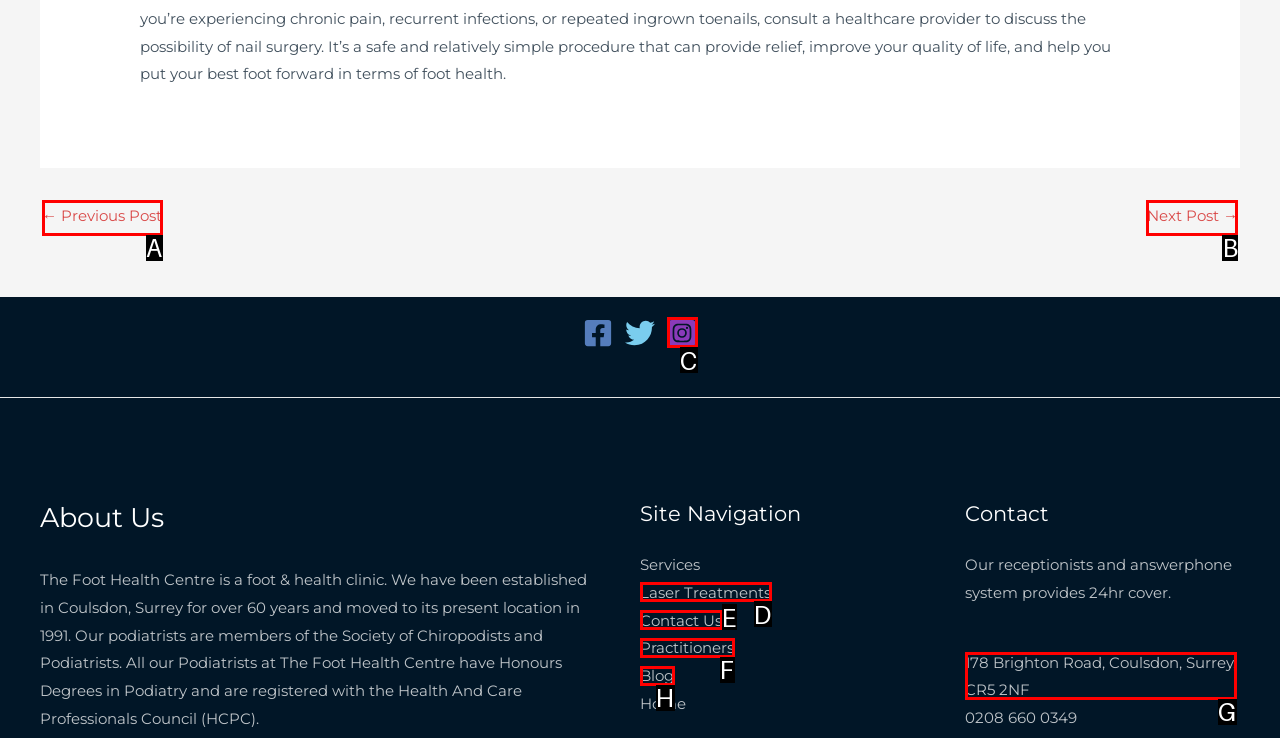Pick the HTML element that should be clicked to execute the task: go to next post
Respond with the letter corresponding to the correct choice.

B